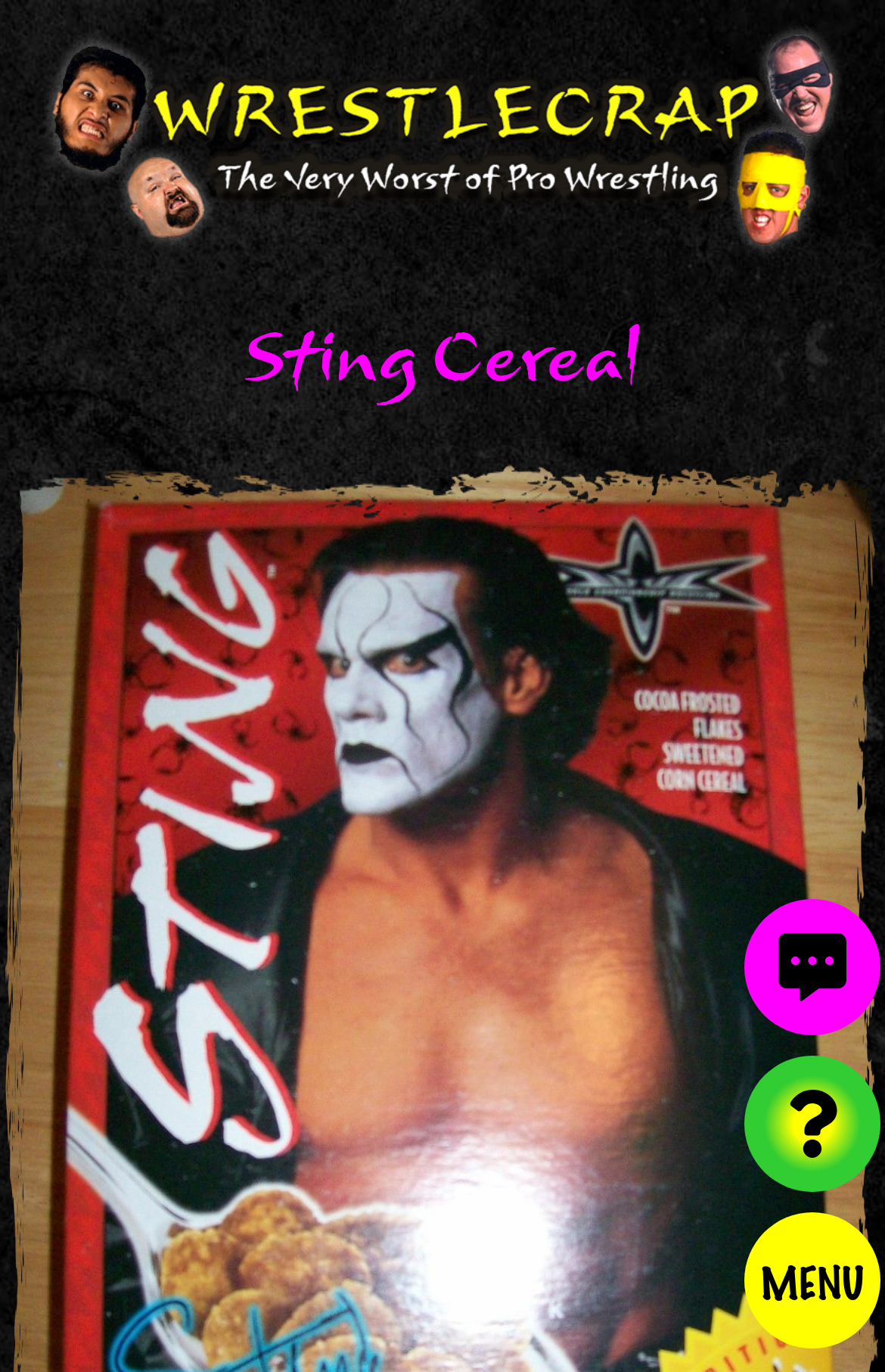What is the name of the website?
Based on the image, please offer an in-depth response to the question.

The name of the website can be determined by looking at the image element with the text 'WrestleCrap - The Very Worst Of Pro Wrestling' which is a link at the top of the page.